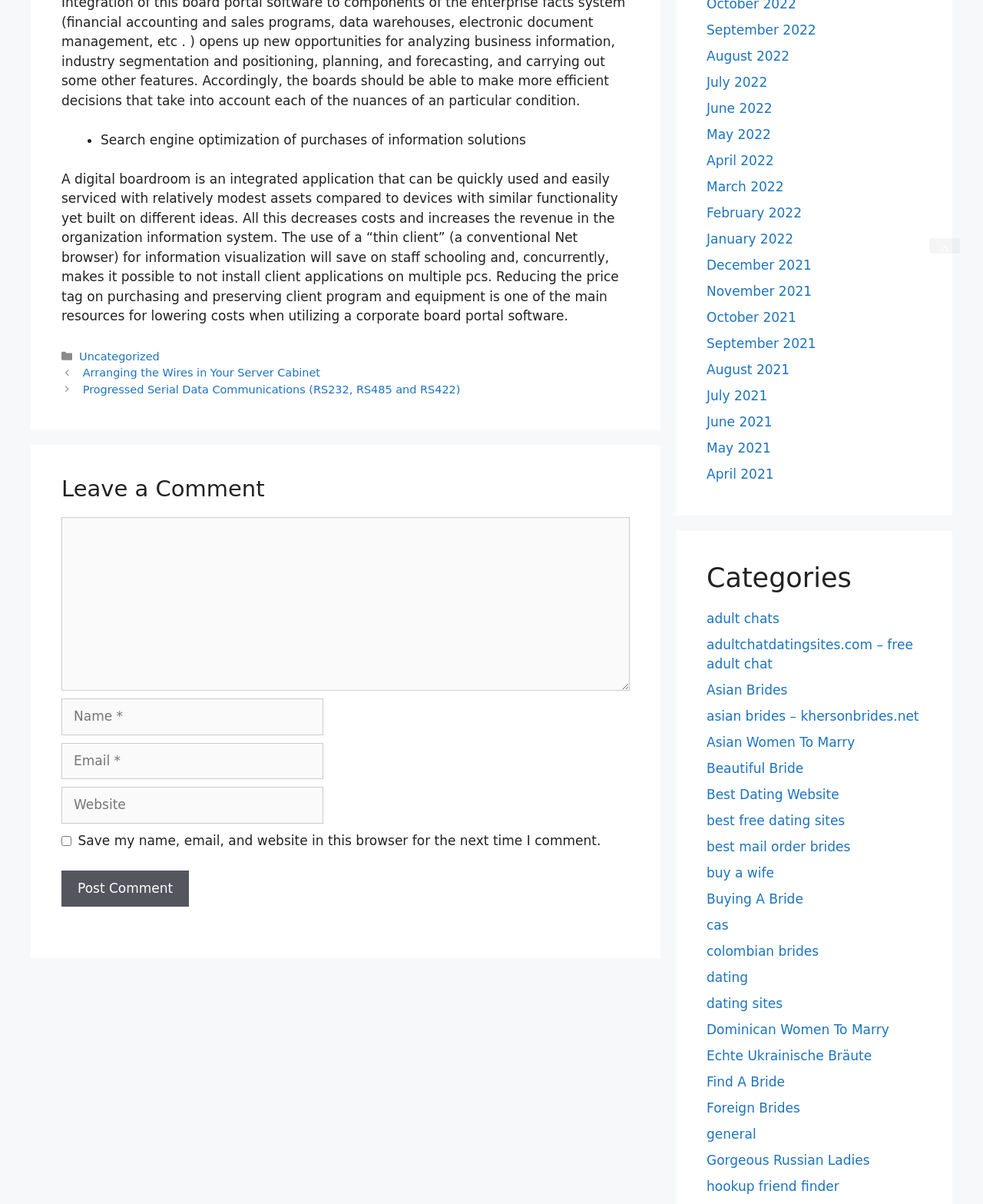Show the bounding box coordinates of the element that should be clicked to complete the task: "Post a comment".

[0.062, 0.723, 0.192, 0.753]